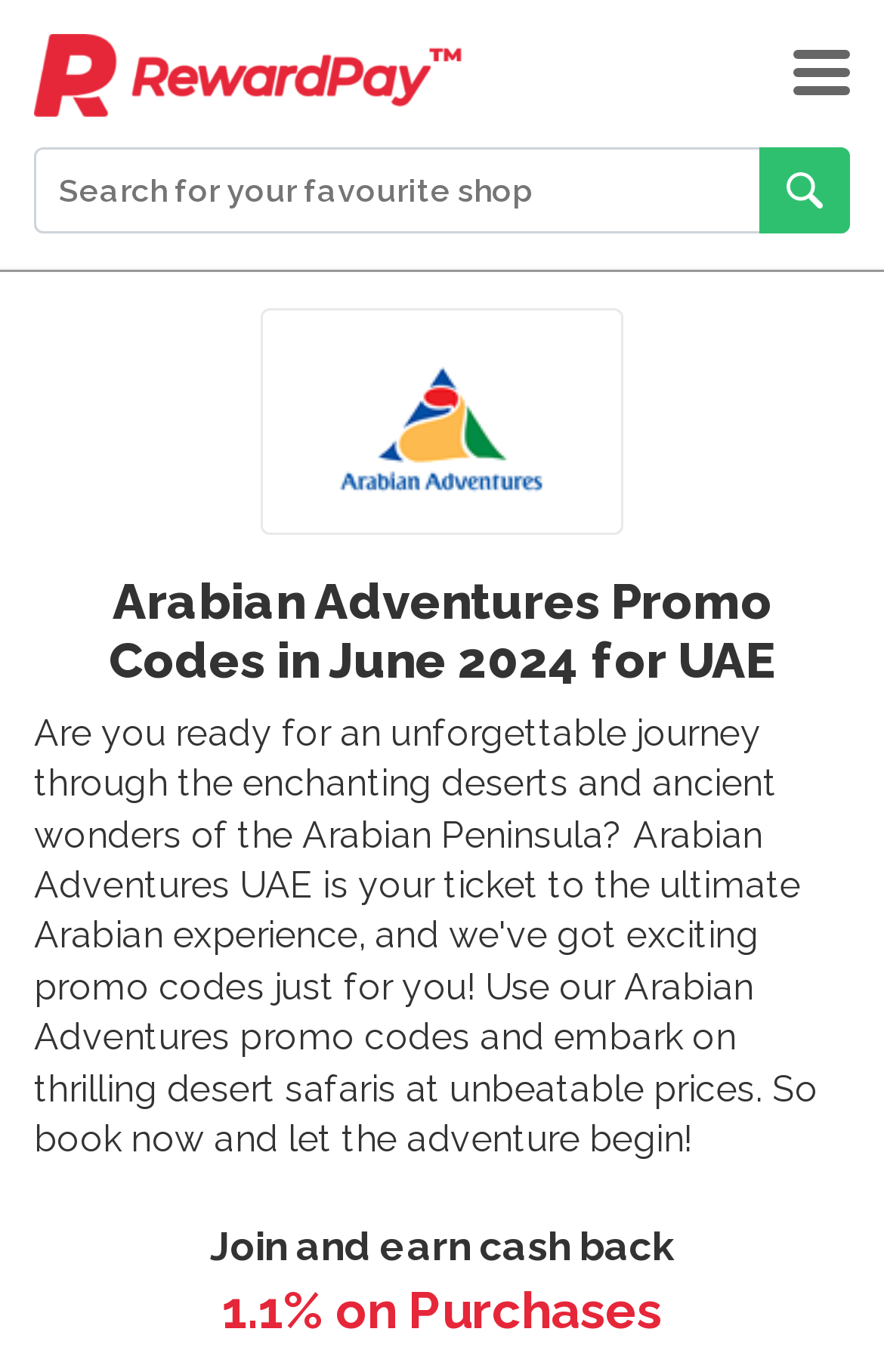What is the cash back rate?
Utilize the information in the image to give a detailed answer to the question.

I found the answer by looking at the StaticText element that says '1.1% on Purchases'.